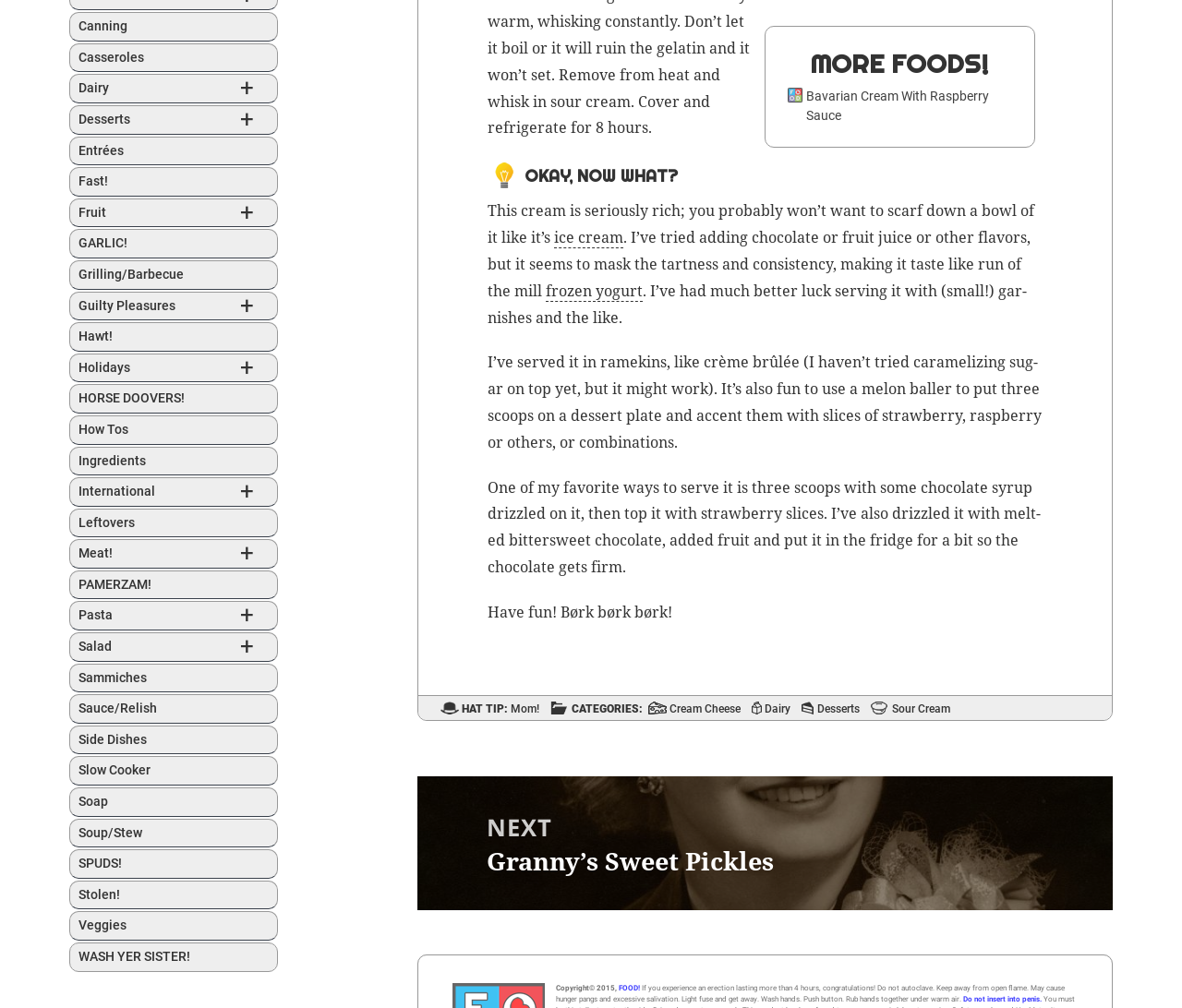Bounding box coordinates are specified in the format (top-left x, top-left y, bottom-right x, bottom-right y). All values are floating point numbers bounded between 0 and 1. Please provide the bounding box coordinate of the region this sentence describes: Asura Rahu

None